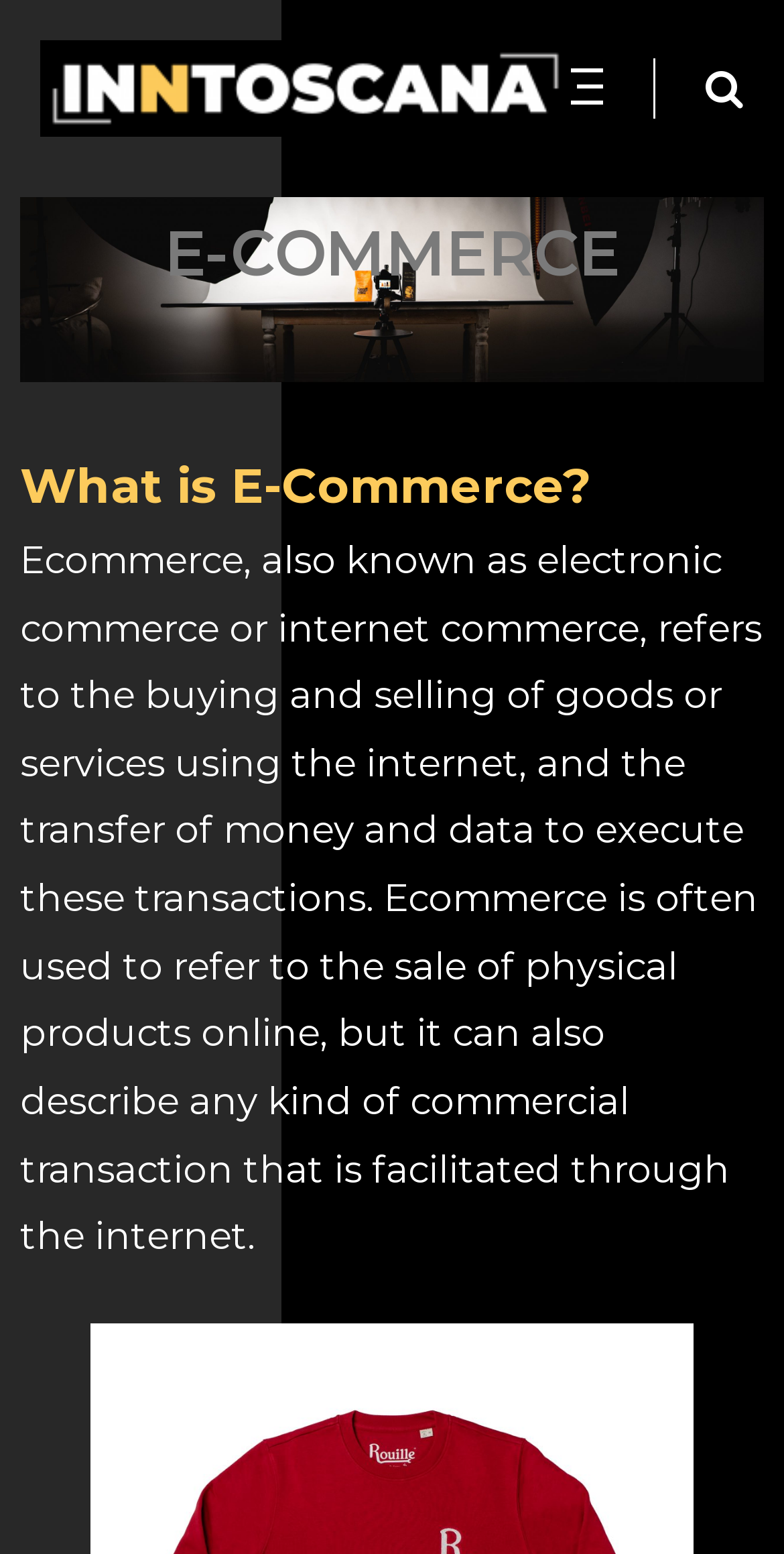What is the purpose of the image 'Ecommerce-1'?
Please provide a comprehensive answer based on the contents of the image.

The image 'Ecommerce-1' is likely used to illustrate the concept of ecommerce, as it is placed below the heading 'What is E-Commerce?' and does not seem to have any other functional purpose.